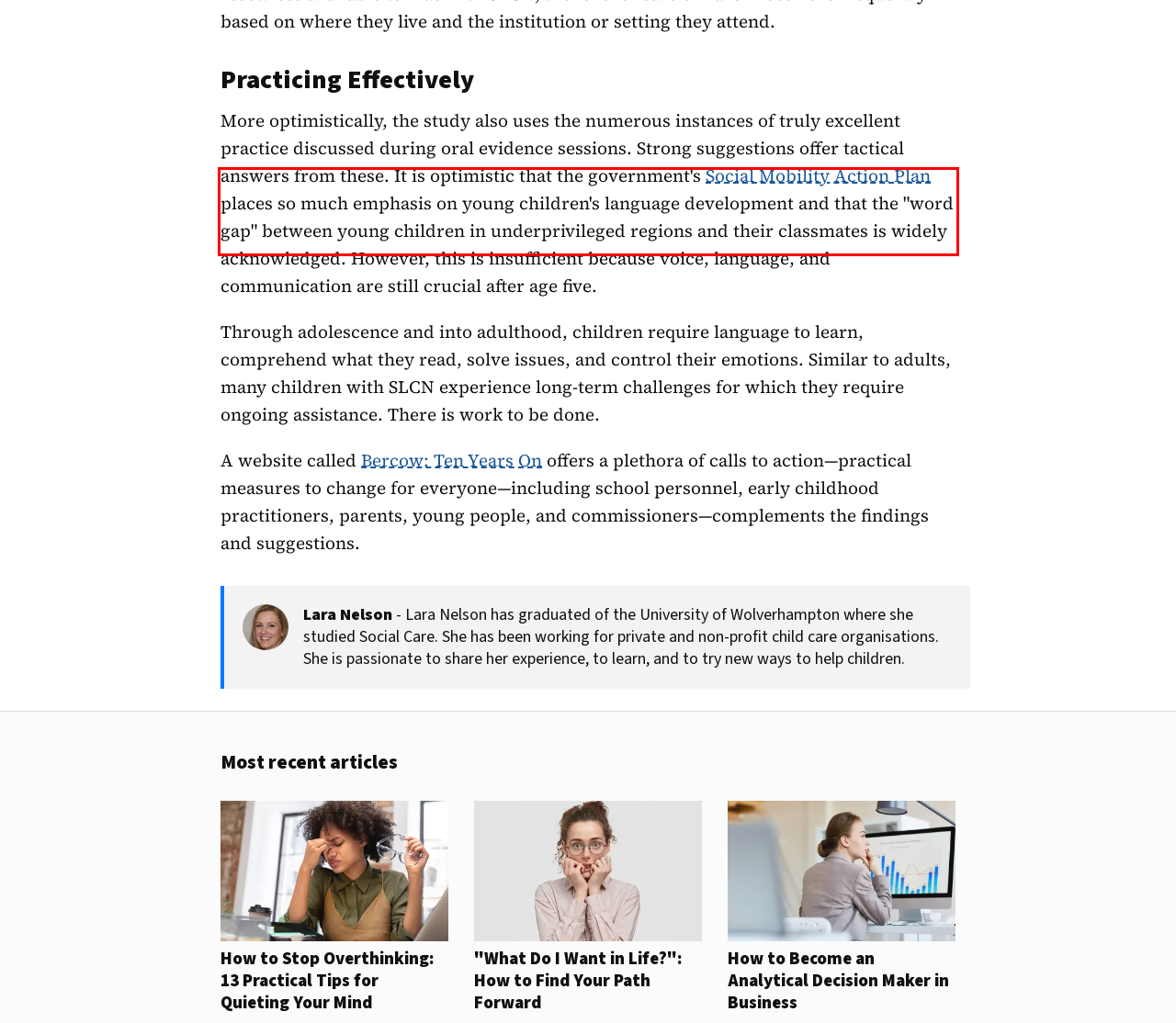Examine the screenshot of the webpage, locate the red bounding box, and perform OCR to extract the text contained within it.

A website called Bercow: Ten Years On offers a plethora of calls to action—practical measures to change for everyone—including school personnel, early childhood practitioners, parents, young people, and commissioners—complements the findings and suggestions.